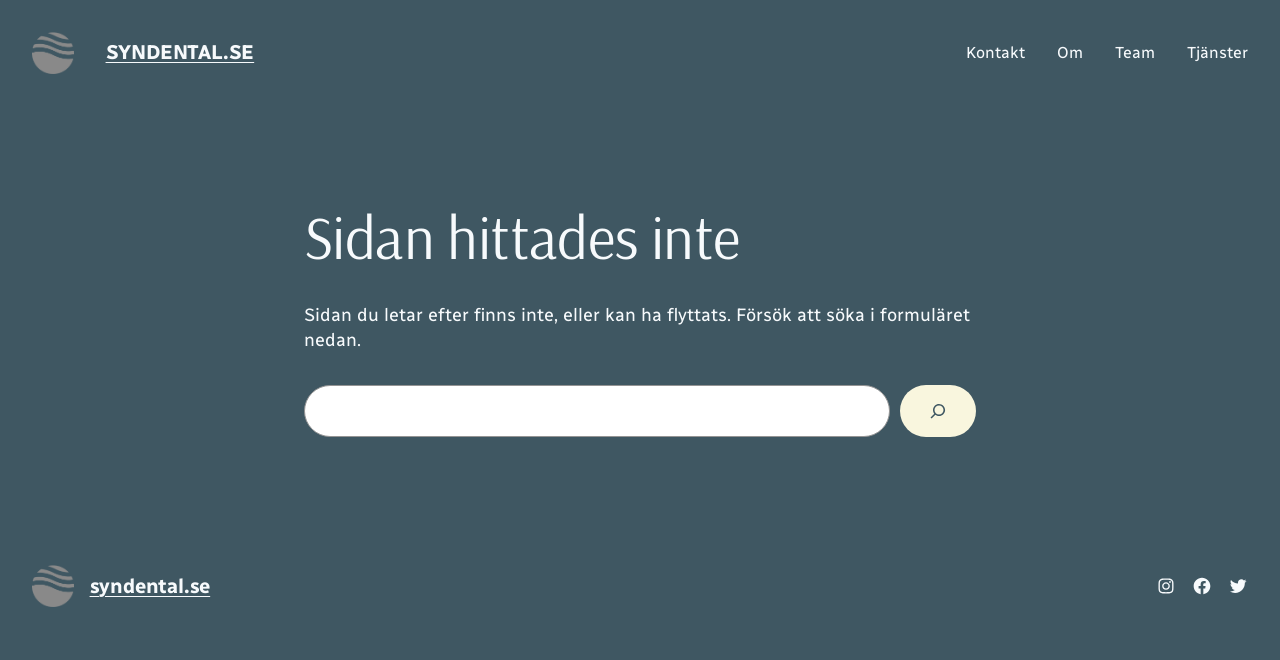Extract the bounding box coordinates of the UI element described: "alt="syndental.se"". Provide the coordinates in the format [left, top, right, bottom] with values ranging from 0 to 1.

[0.025, 0.048, 0.057, 0.112]